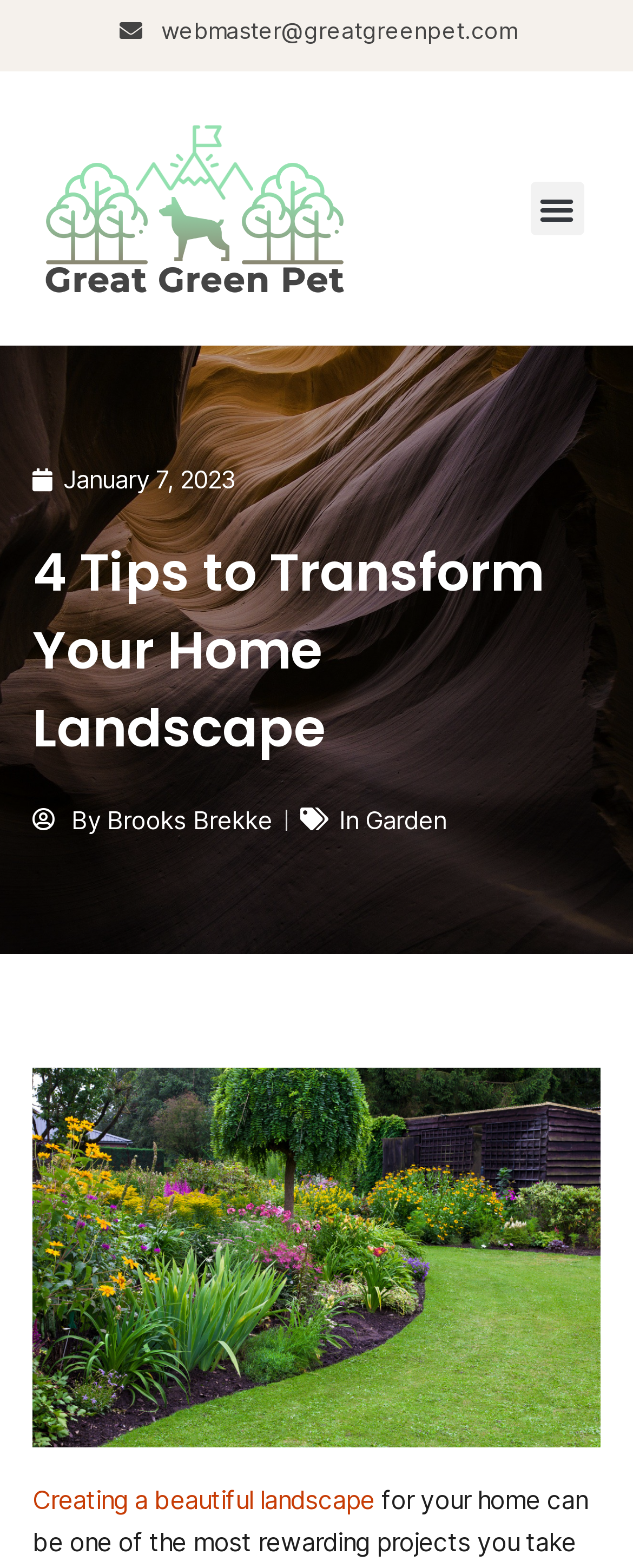Using the element description: "January 7, 2023", determine the bounding box coordinates for the specified UI element. The coordinates should be four float numbers between 0 and 1, [left, top, right, bottom].

[0.051, 0.293, 0.372, 0.319]